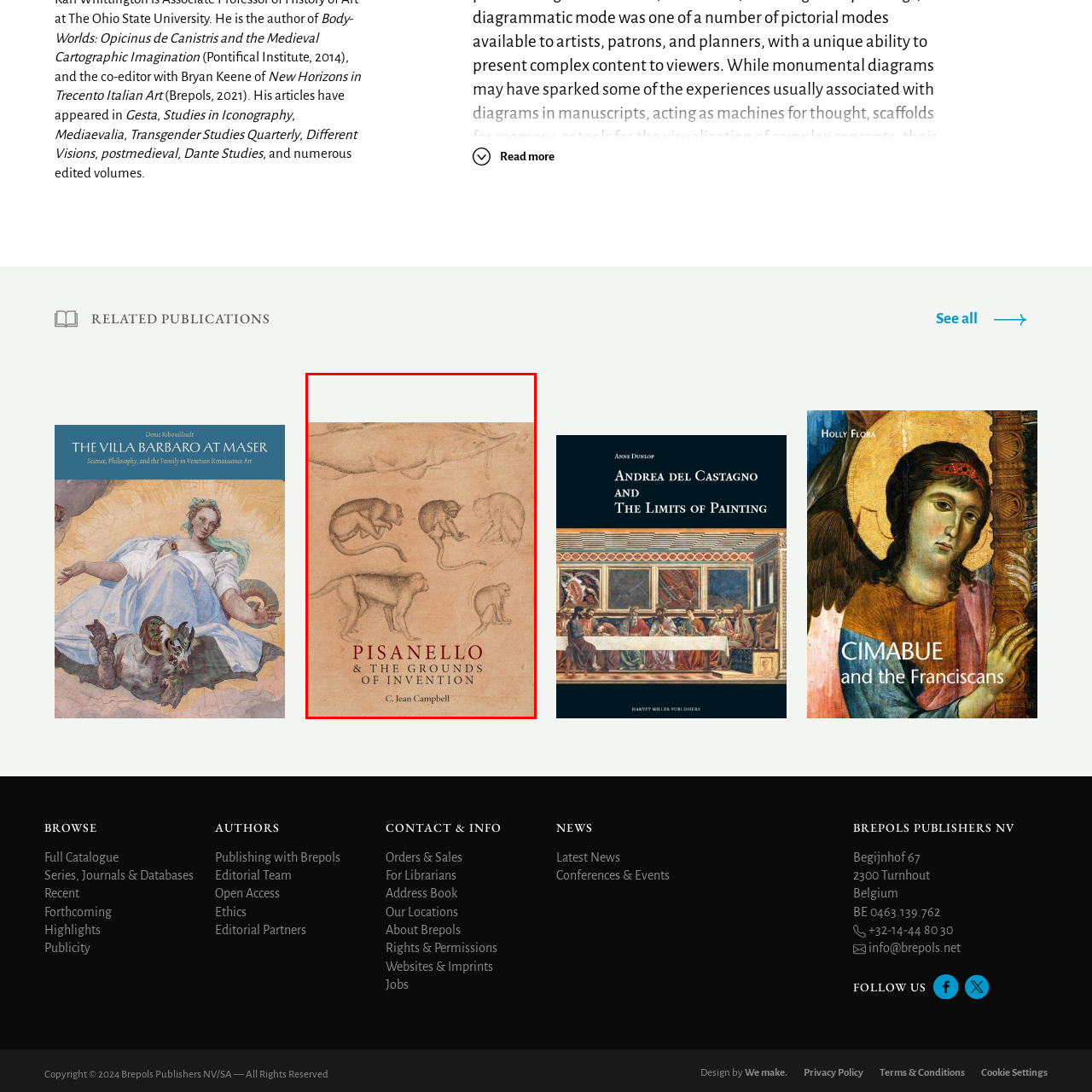Give an in-depth description of the image highlighted with the red boundary.

The image features the cover of the book titled "Pisanello & the Grounds of Invention" authored by C. Jean Campbell. The design showcases detailed sketches of various monkeys and other animals, reflecting the artistic style and themes associated with Pisanello, a renowned Renaissance artist known for his intricate drawings and studies of nature. The cover prominently displays the title in bold red letters against a soft beige background, which complements the delicate illustrations. This work delves into the innovative aspects of Pisanello's art and the influences that shaped his imaginative creations, making it a significant contribution to the study of Renaissance art history.